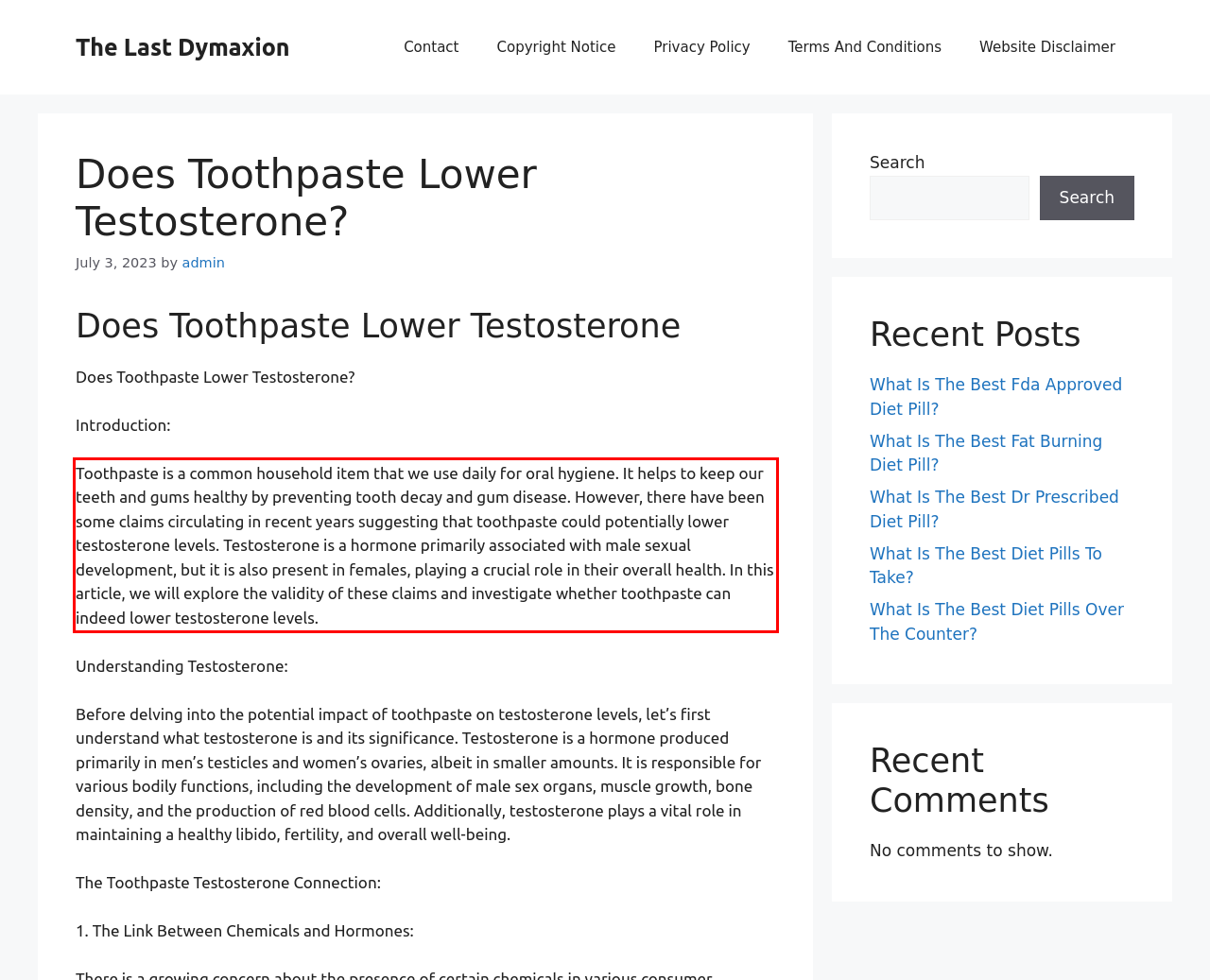Please identify and extract the text from the UI element that is surrounded by a red bounding box in the provided webpage screenshot.

Toothpaste is a common household item that we use daily for oral hygiene. It helps to keep our teeth and gums healthy by preventing tooth decay and gum disease. However, there have been some claims circulating in recent years suggesting that toothpaste could potentially lower testosterone levels. Testosterone is a hormone primarily associated with male sexual development, but it is also present in females, playing a crucial role in their overall health. In this article, we will explore the validity of these claims and investigate whether toothpaste can indeed lower testosterone levels.